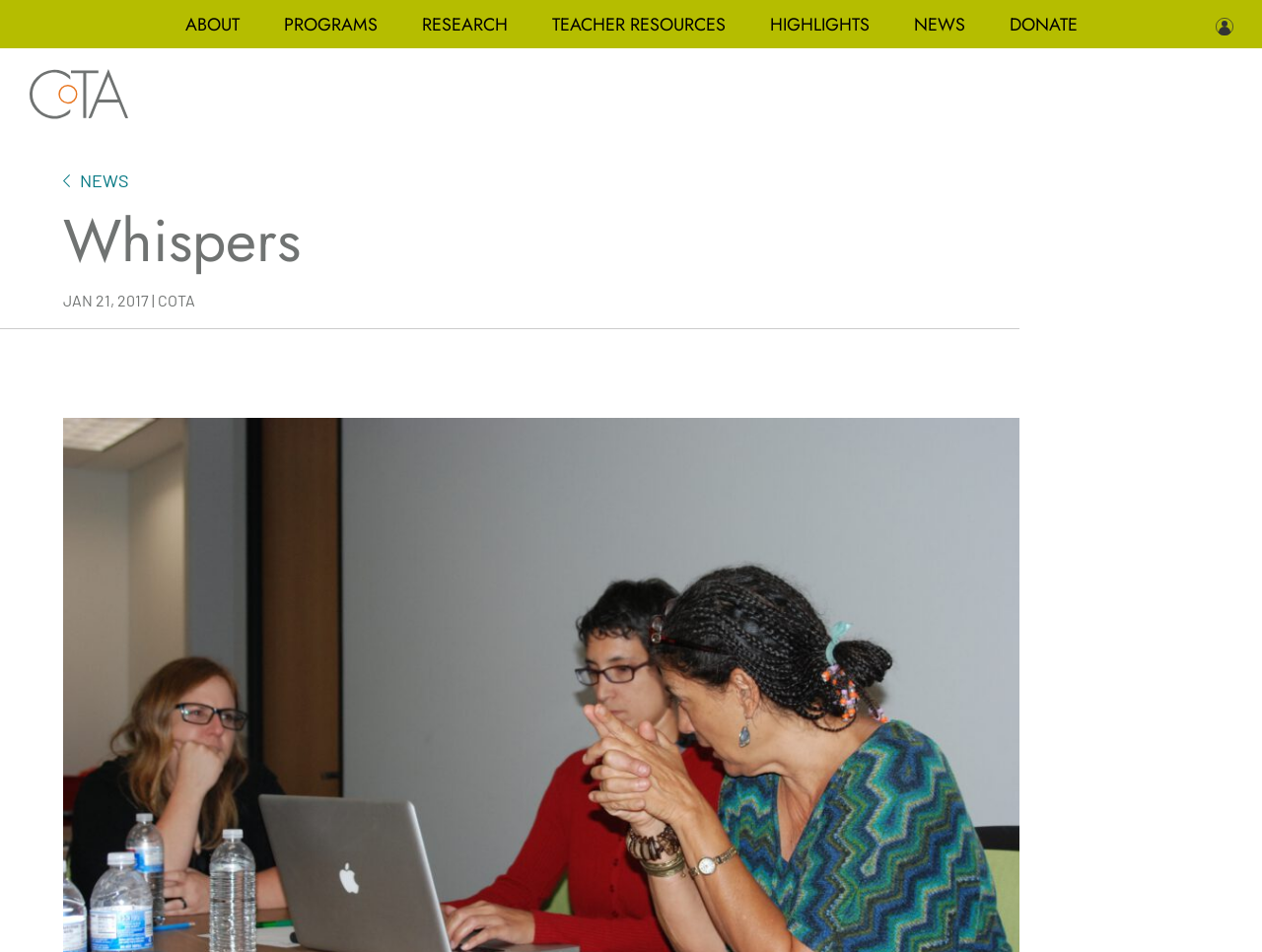Use one word or a short phrase to answer the question provided: 
Is there a duplicate menu item?

Yes